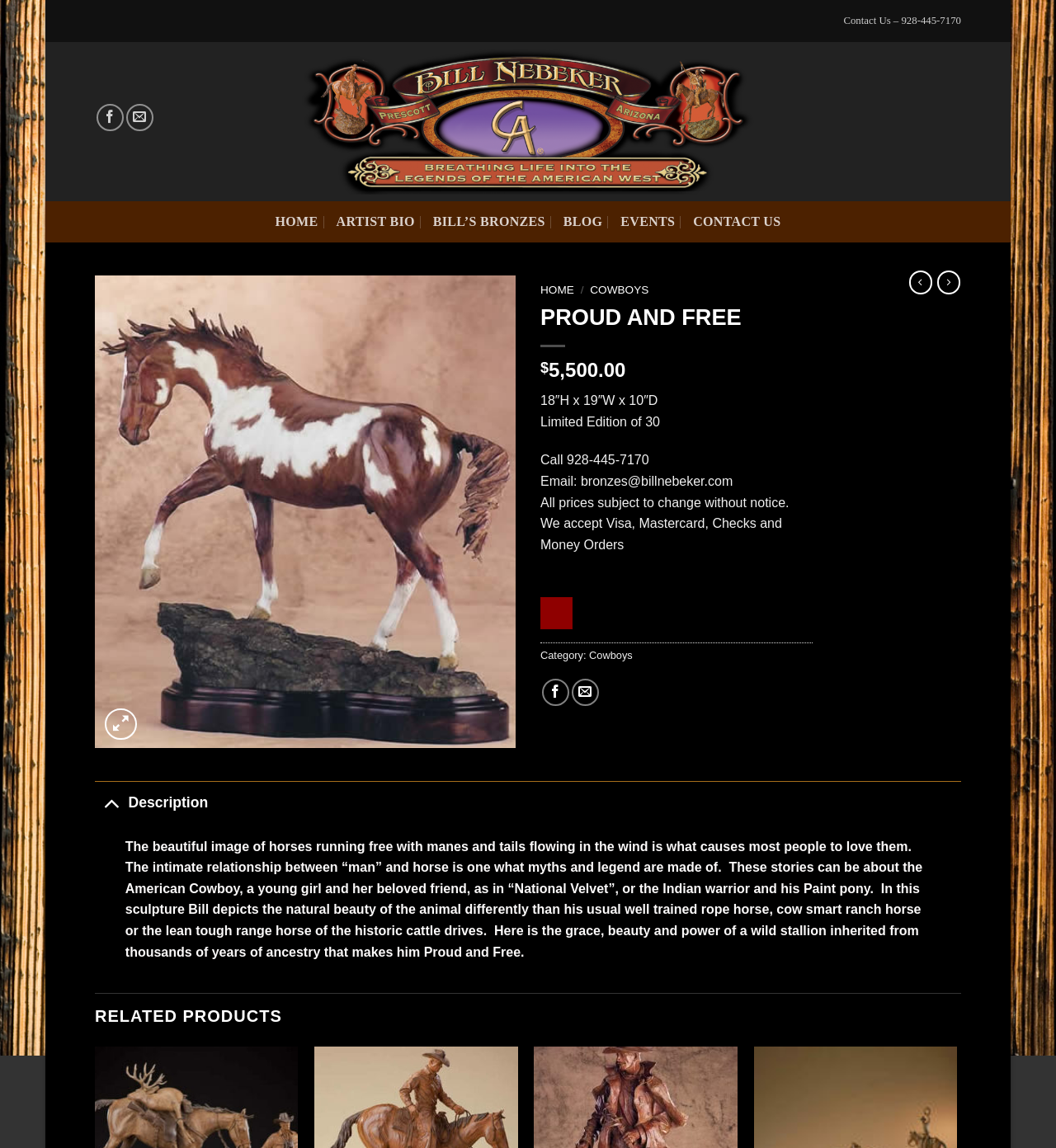Identify the title of the webpage and provide its text content.

PROUD AND FREE